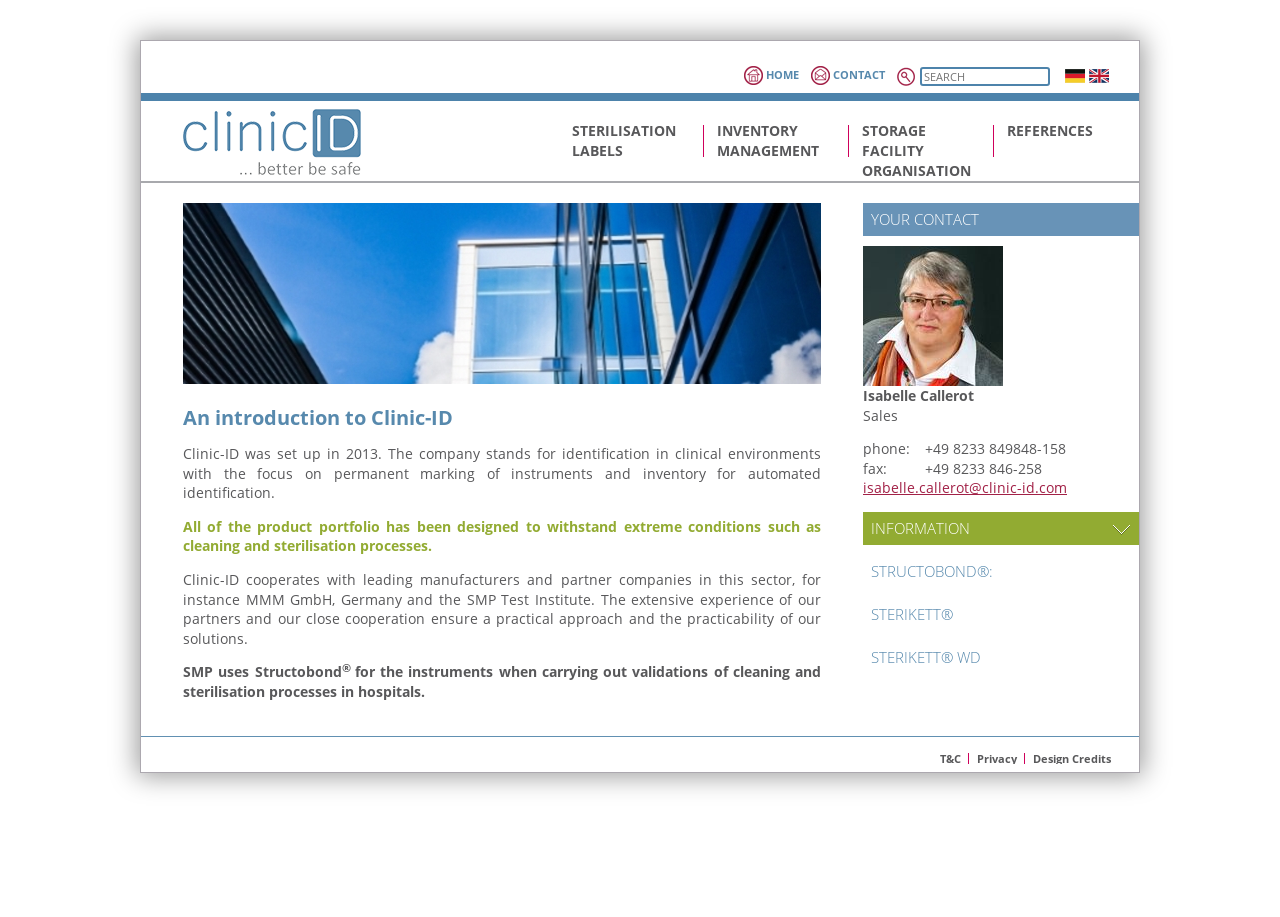Please extract and provide the main headline of the webpage.

An introduction to Clinic-ID